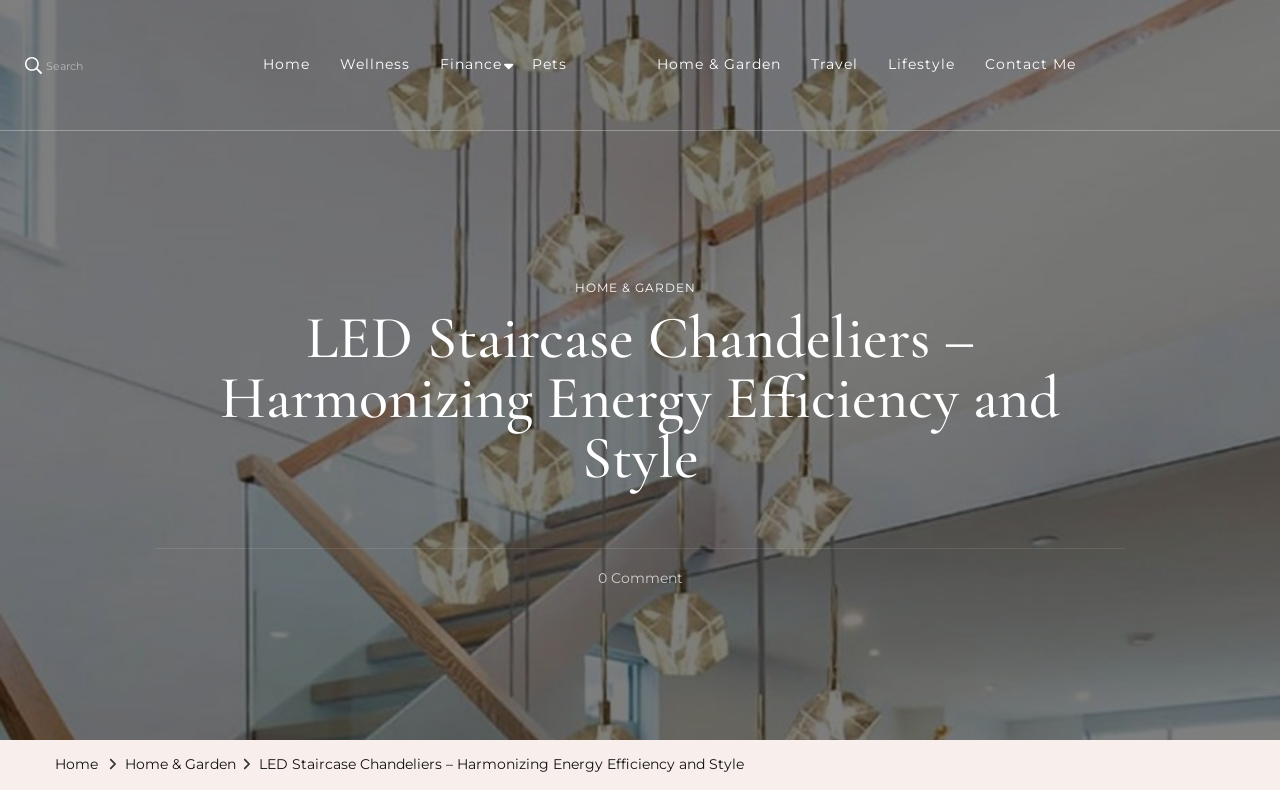What is the name of the website or author?
Based on the image, provide a one-word or brief-phrase response.

Lifestyle Design by Sully